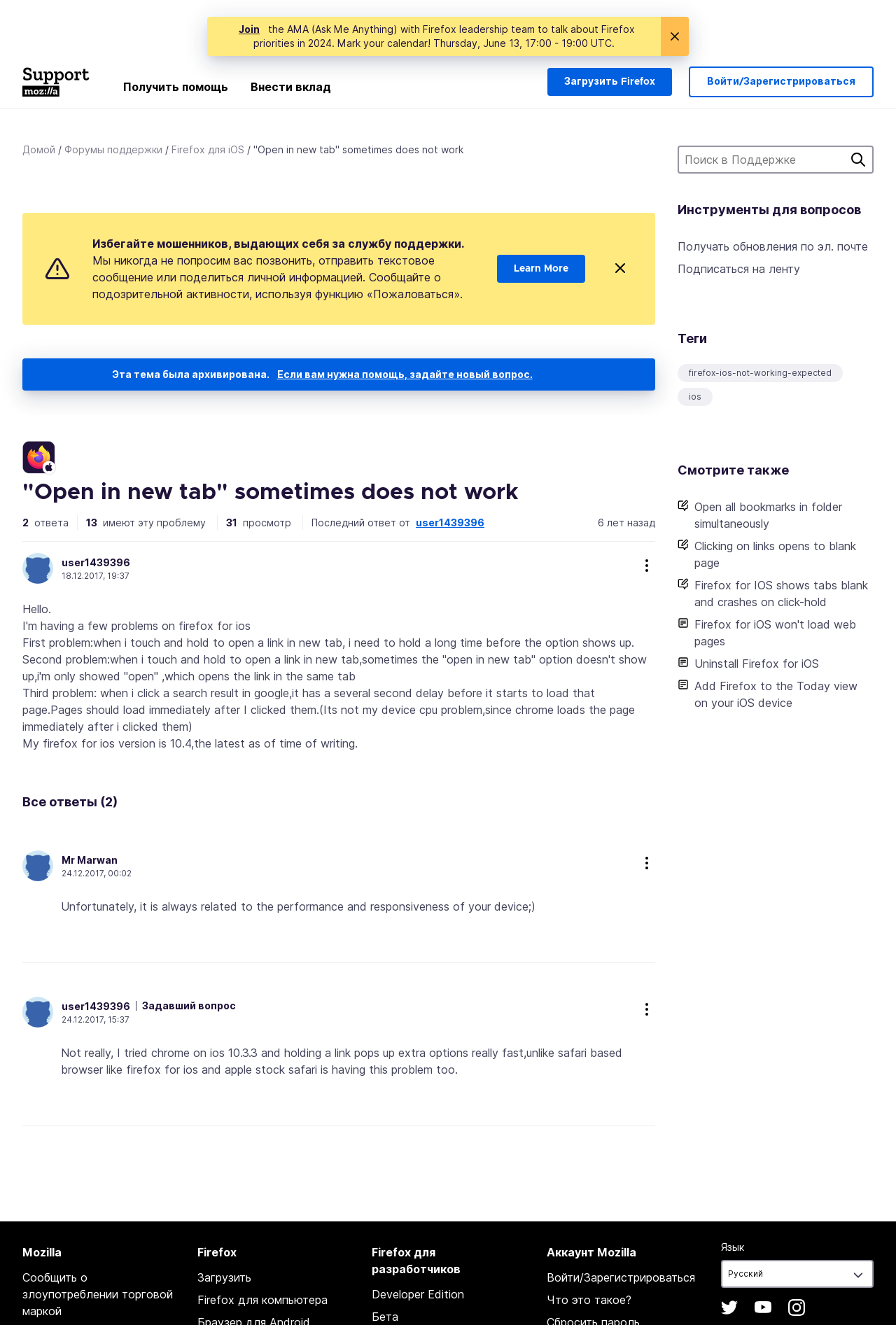Determine the bounding box of the UI component based on this description: "Получать обновления по эл. почте". The bounding box coordinates should be four float values between 0 and 1, i.e., [left, top, right, bottom].

[0.756, 0.177, 0.975, 0.194]